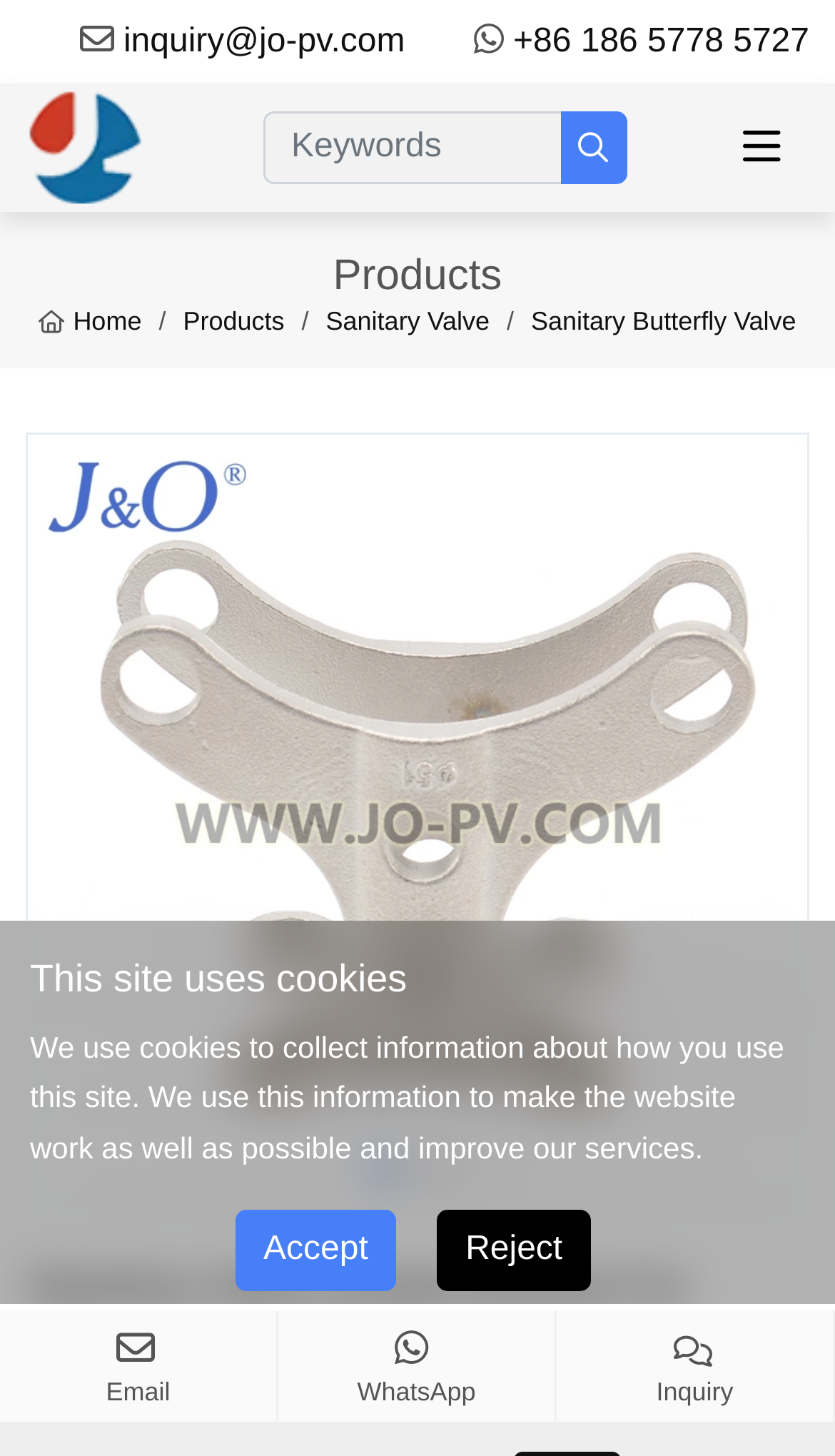Write an extensive caption that covers every aspect of the webpage.

The webpage is about Stainless Steel Double Bracket For Pneumatic Actuator Valves from China J&O Fluid Control. At the top left, there is a logo of China J&O Fluid Control, which is an image linked to the company's website. Below the logo, there are three links: "inquiry@jo-pv.com" and "+86 186 5778 5727" for contacting the company, and "China J&O Fluid Control" which is the company's name.

On the top right, there is a search box with a "search" button next to it. A toggle button is located at the top right corner. Below the search box, there are four links: "Home", "Products", "Sanitary Valve", and "Sanitary Butterfly Valve", which are likely the main navigation menu.

The main content of the webpage is a product description, with a heading "Stainless Steel Double Bracket For Pneumatic Actuator Valves" at the top. Below the heading, there is a large image of the product, which takes up most of the page. 

At the bottom of the page, there are some contact information and a WhatsApp link. There is also a section about cookies, with a heading "This site uses cookies" and a paragraph explaining how the website uses cookies. Two buttons, "Accept" and "Reject", are provided for users to choose their preference.